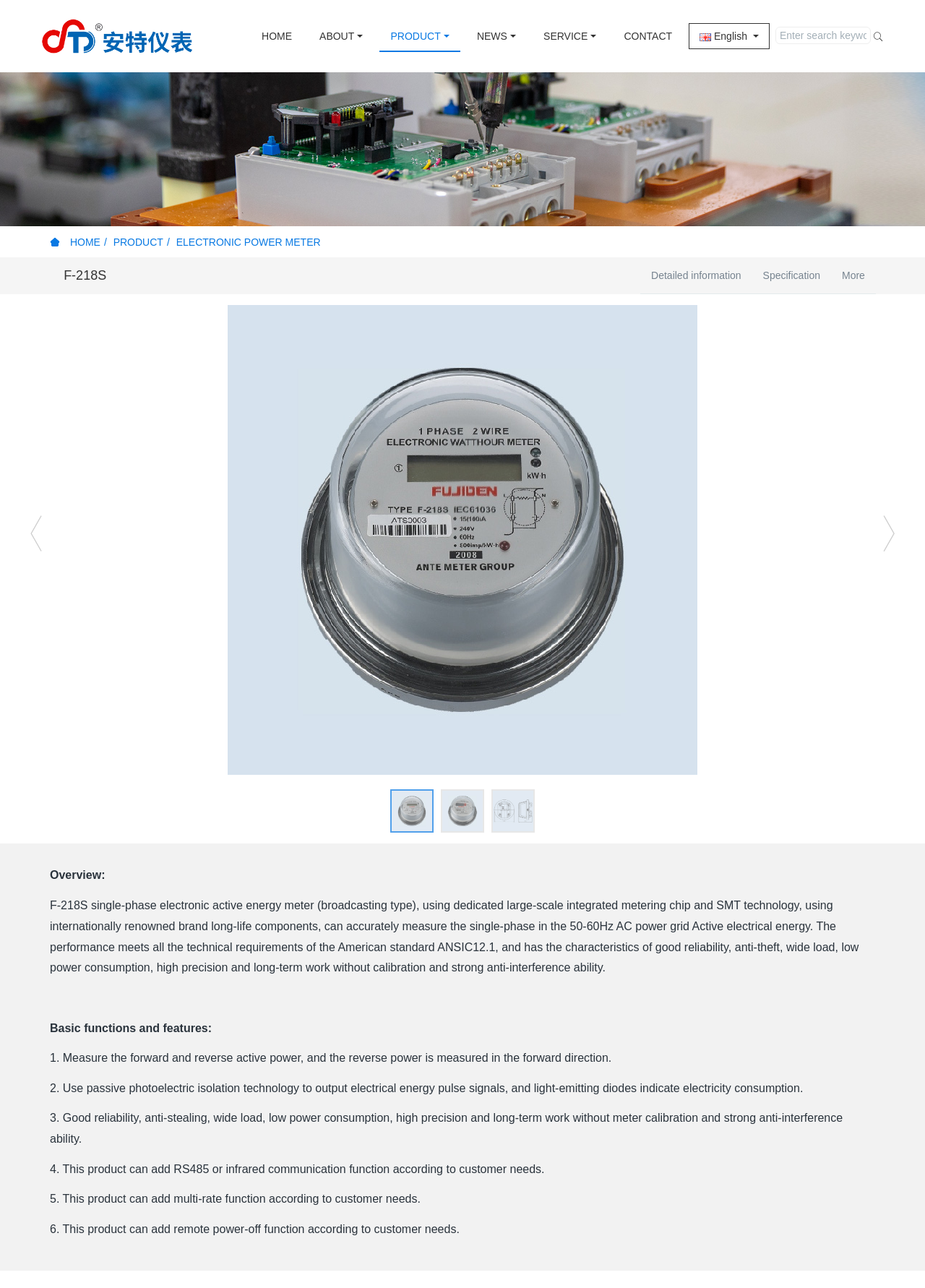Please mark the bounding box coordinates of the area that should be clicked to carry out the instruction: "Click the HOME link".

[0.271, 0.0, 0.327, 0.056]